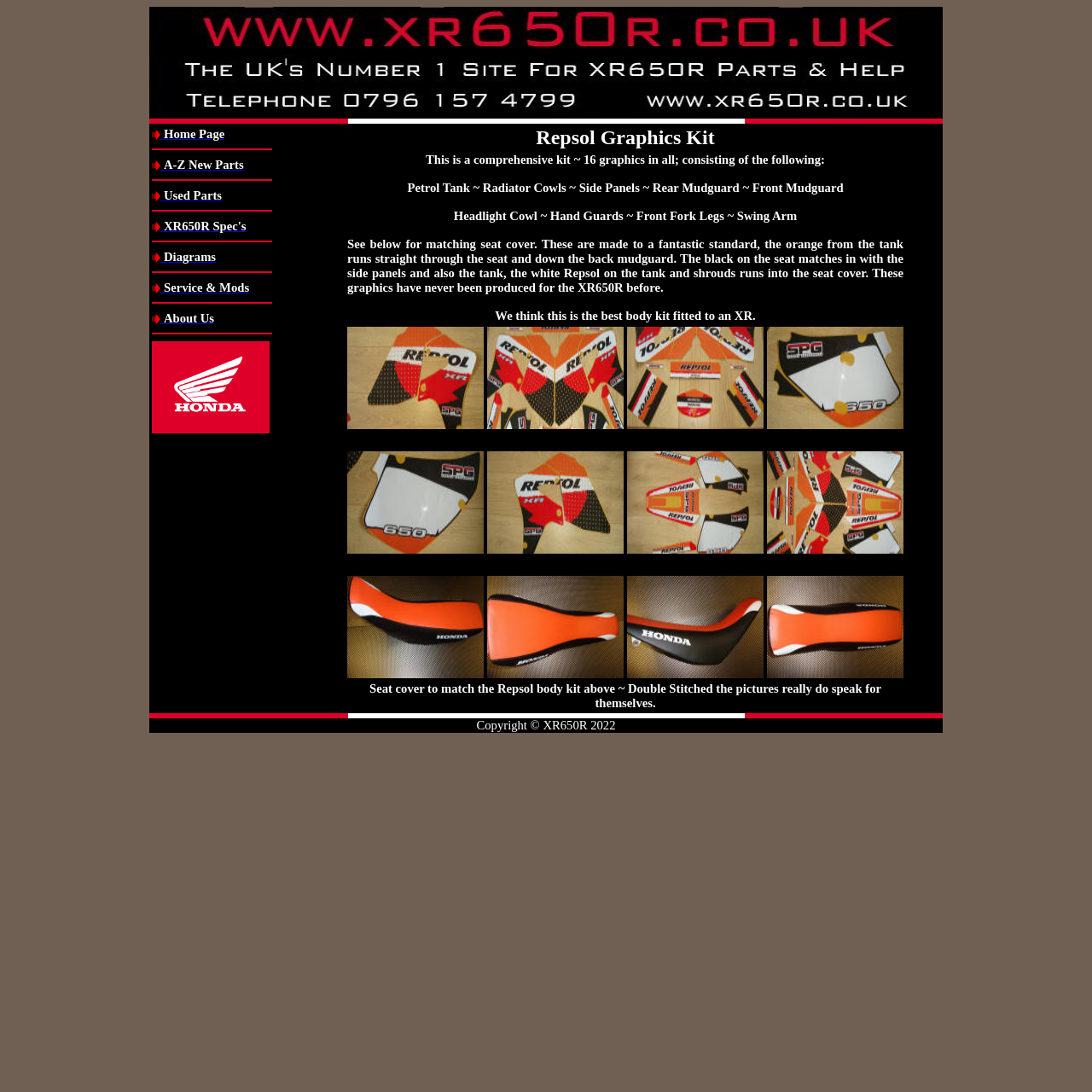Determine the bounding box coordinates of the UI element that matches the following description: "About Us". The coordinates should be four float numbers between 0 and 1 in the format [left, top, right, bottom].

[0.139, 0.284, 0.249, 0.399]